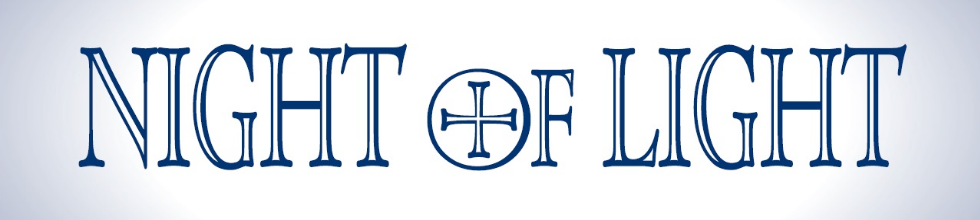What is the likely theme of the event?
Using the image as a reference, give a one-word or short phrase answer.

Light and community